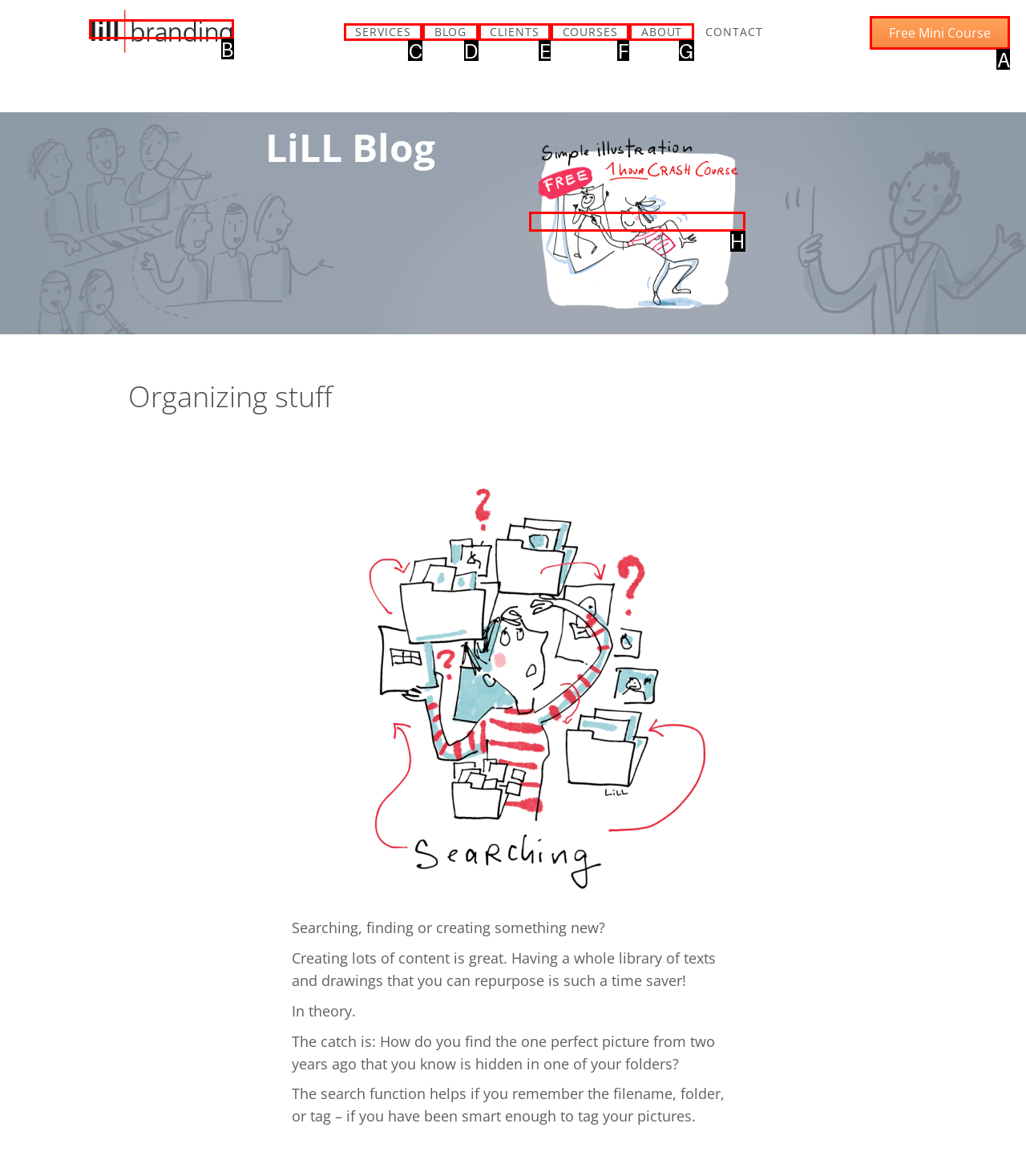Choose the HTML element that should be clicked to achieve this task: Click on the 'Free Mini Course' link
Respond with the letter of the correct choice.

A